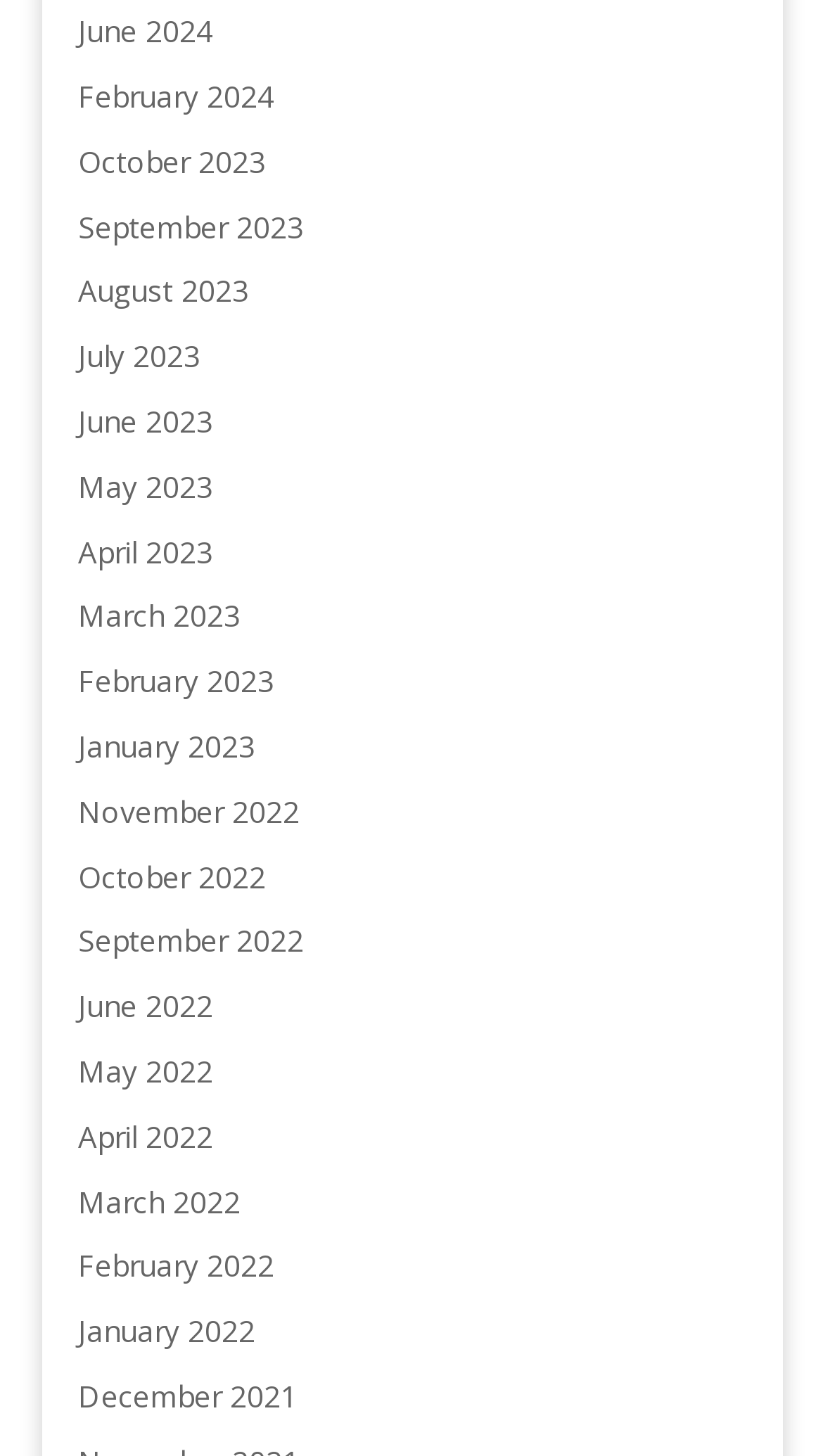Please determine the bounding box coordinates of the clickable area required to carry out the following instruction: "access January 2022". The coordinates must be four float numbers between 0 and 1, represented as [left, top, right, bottom].

[0.095, 0.9, 0.31, 0.928]